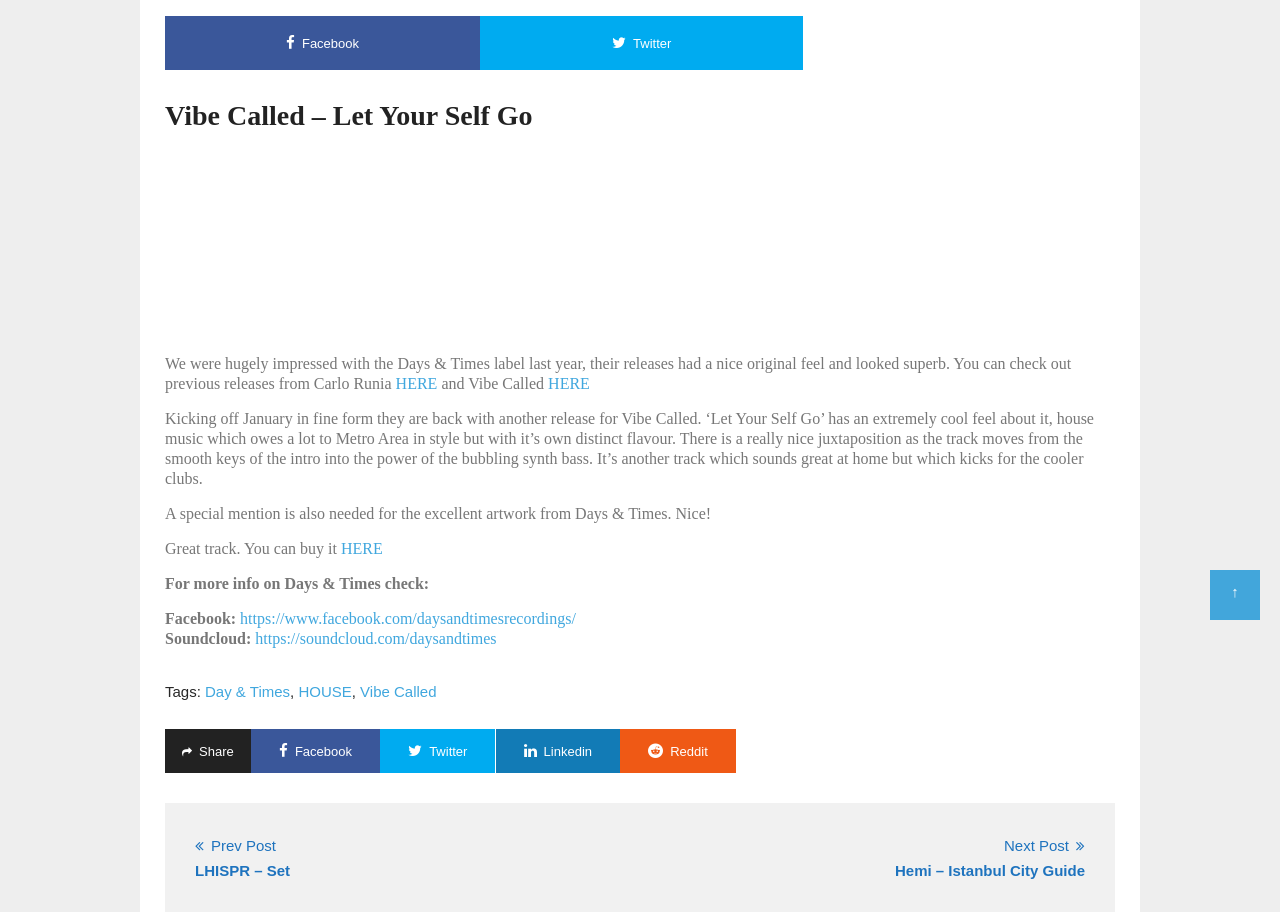Given the element description: "Vibe Called", predict the bounding box coordinates of the UI element it refers to, using four float numbers between 0 and 1, i.e., [left, top, right, bottom].

[0.281, 0.749, 0.341, 0.768]